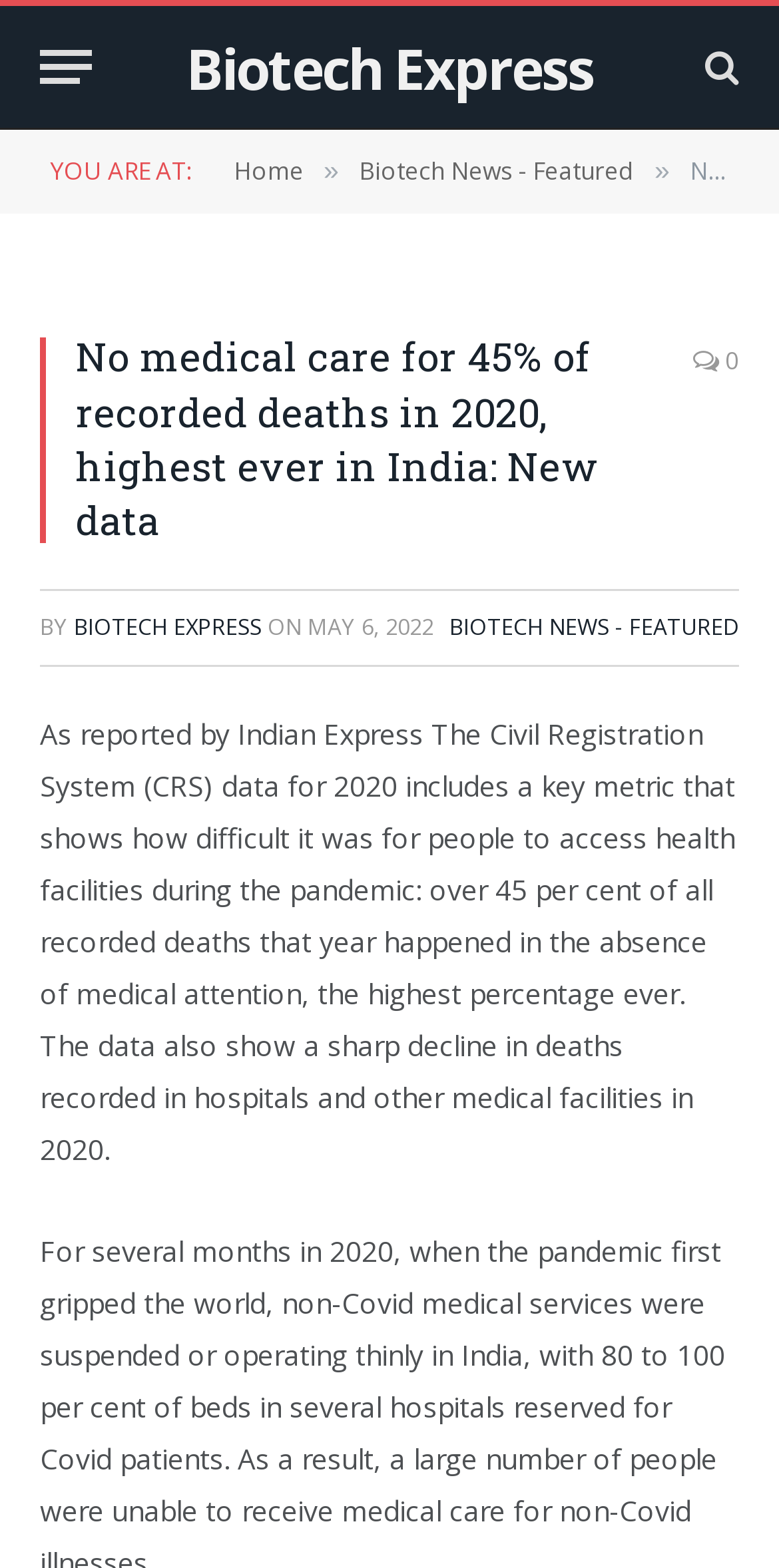What is the category of the article?
Please answer using one word or phrase, based on the screenshot.

Biotech News - Featured